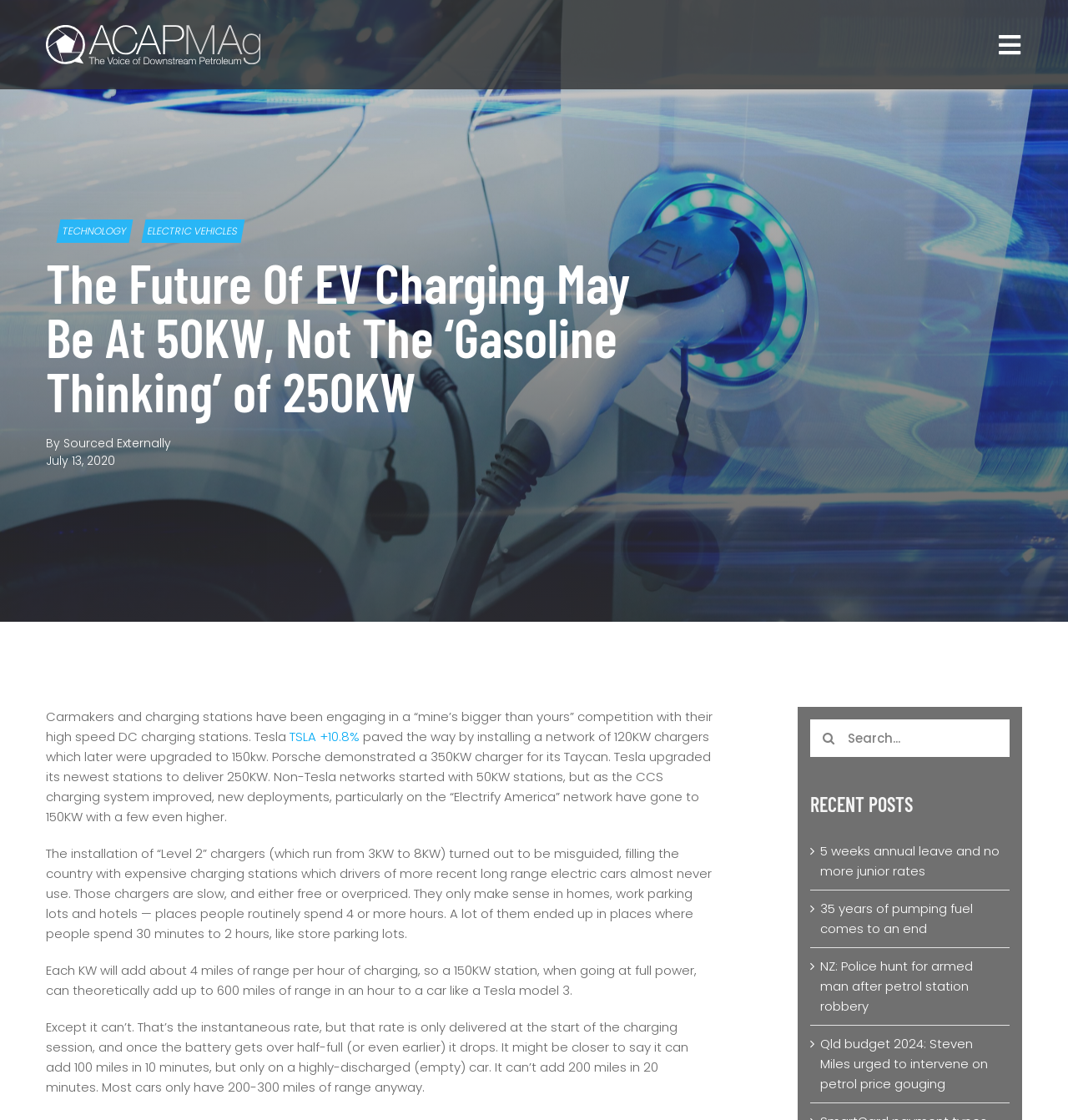Could you specify the bounding box coordinates for the clickable section to complete the following instruction: "Go to the top of the page"?

[0.904, 0.928, 0.941, 0.954]